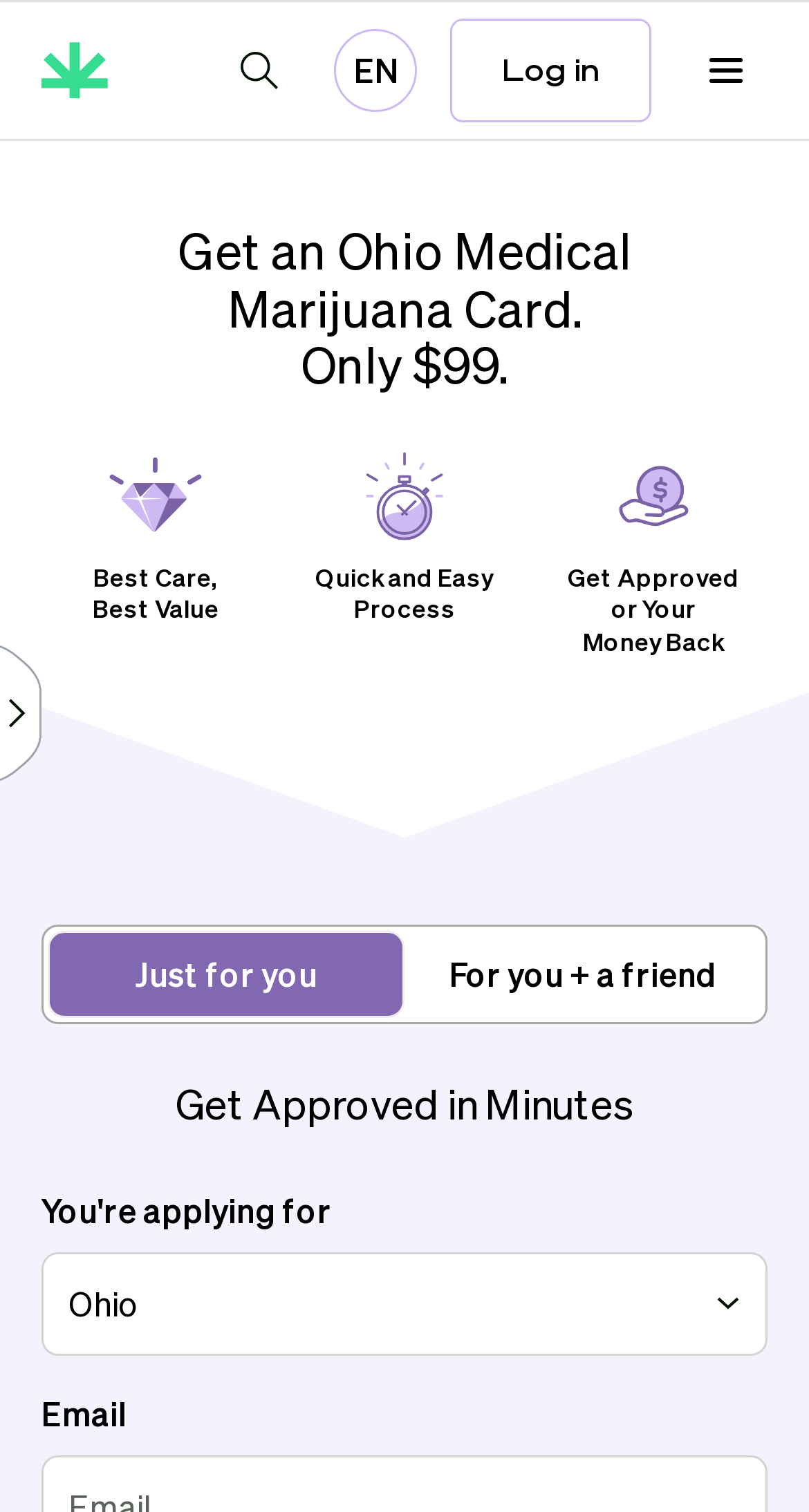Illustrate the webpage with a detailed description.

The webpage is about obtaining an Ohio medical marijuana card online through Leafwell. At the top left, there is a logo of Leafwell, accompanied by a menu button. The menu has four items: Medical Cannabis Card, Cannabis Guidance, Learn with Leafwell, and Cannabis Research. Each item has an associated icon.

Below the menu, there is a prominent heading that reads "Get an Ohio Medical Marijuana Card. Only $99." This is followed by three articles, each with an icon and a brief description. The articles are titled "Best Care, Best Value", "Quick and Easy Process", and "Get Approved or Your Money Back".

On the right side of the page, there are two buttons: "Log in" and "Get your card". There is also a search toggle button and a language change button.

In the middle of the page, there are two sections with pricing information: "Just for you" and "For you + a friend". Below these sections, there is a statement that reads "Get Approved in Minutes".

At the bottom of the page, there is a form with a combobox to select a state and an input field for an email address. There is also a "Table of content" button on the left side of the page.

Throughout the page, there are several images, including icons for the menu items, article icons, and a logo for Leafwell.